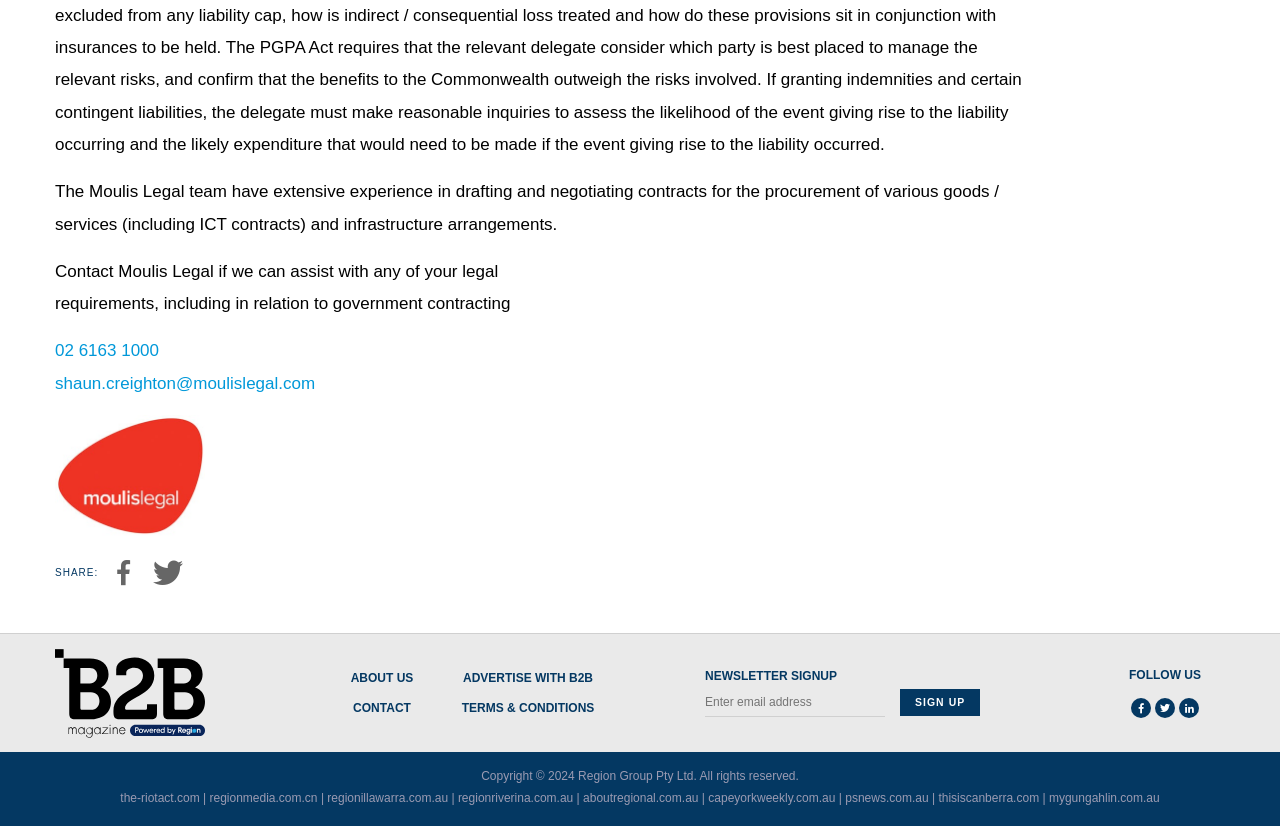What is the main topic of the webpage?
Analyze the image and deliver a detailed answer to the question.

Based on the static text elements, it appears that the webpage is related to legal services, specifically contract drafting and negotiation, as mentioned in the text 'The Moulis Legal team have extensive experience in drafting and negotiating contracts for the procurement of various goods / services (including ICT contracts) and infrastructure arrangements.'